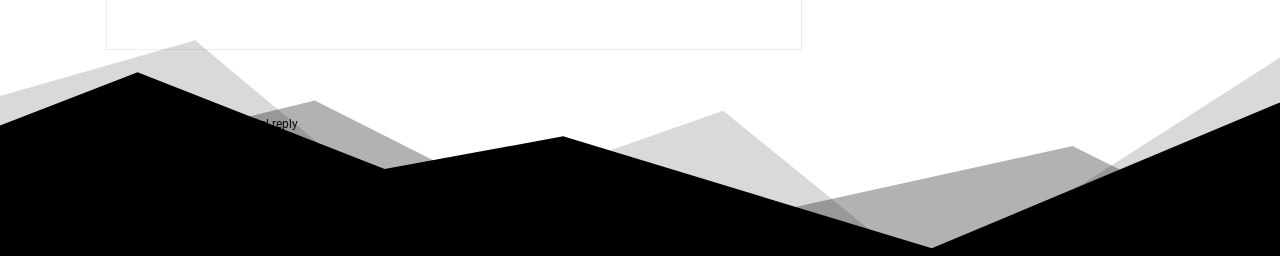Provide a brief response in the form of a single word or phrase:
What is suggested by bold black lines?

Silhouettes of mountains